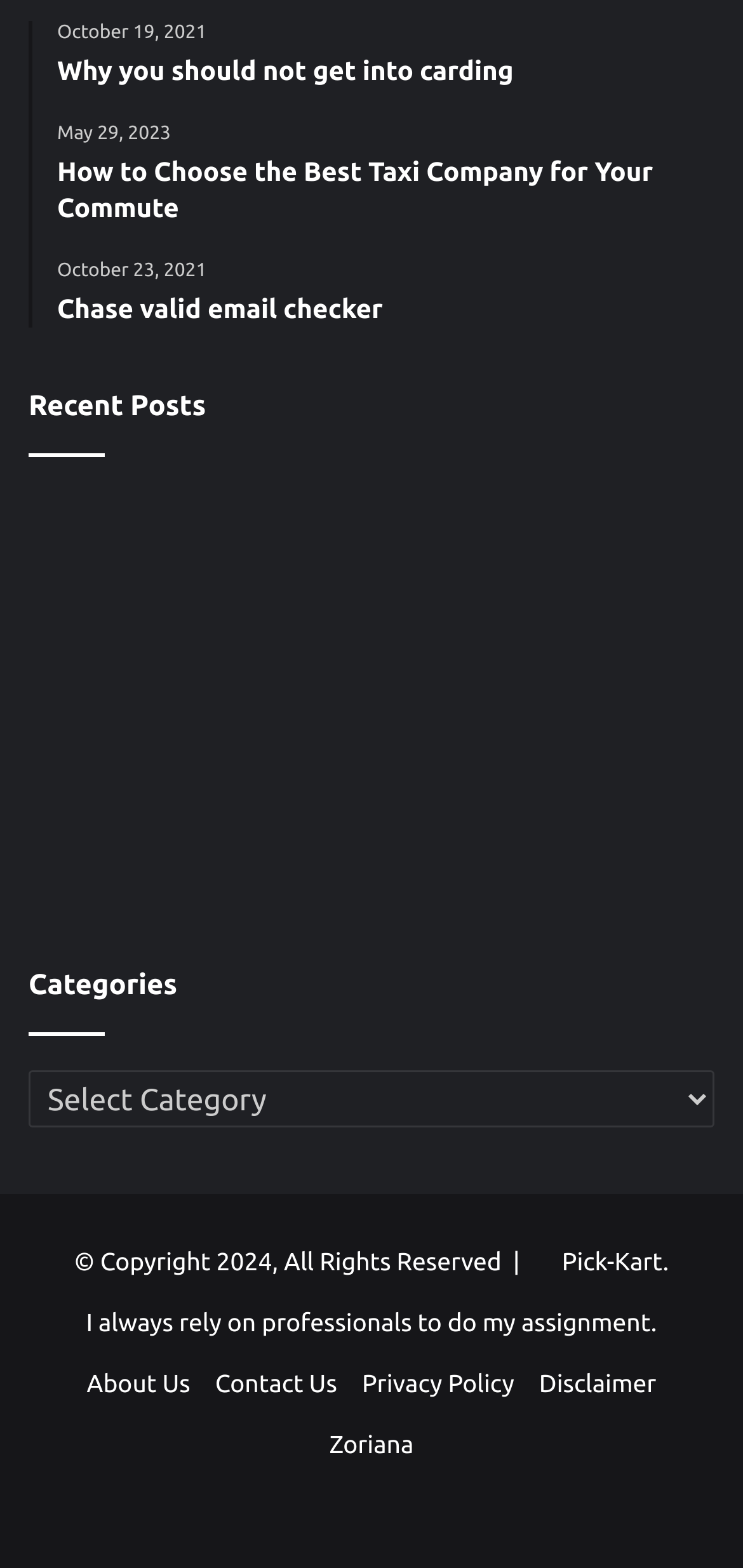Answer the question with a single word or phrase: 
How many links are there in the Recent Posts section?

8